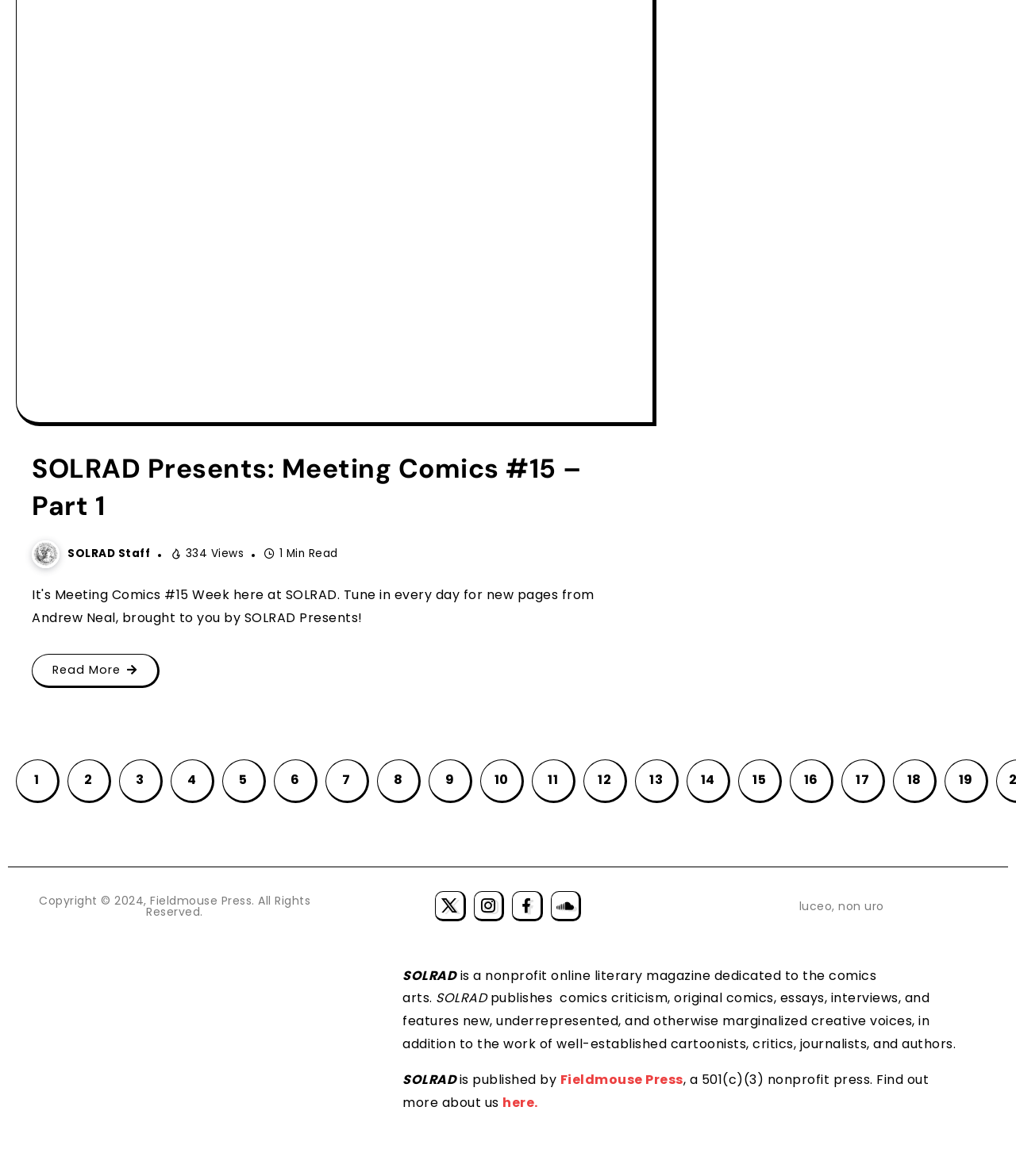What is the name of the nonprofit press that publishes SOLRAD?
Provide a thorough and detailed answer to the question.

I determined the name of the nonprofit press by reading the text 'is published by Fieldmouse Press' which is located at the bottom of the webpage.